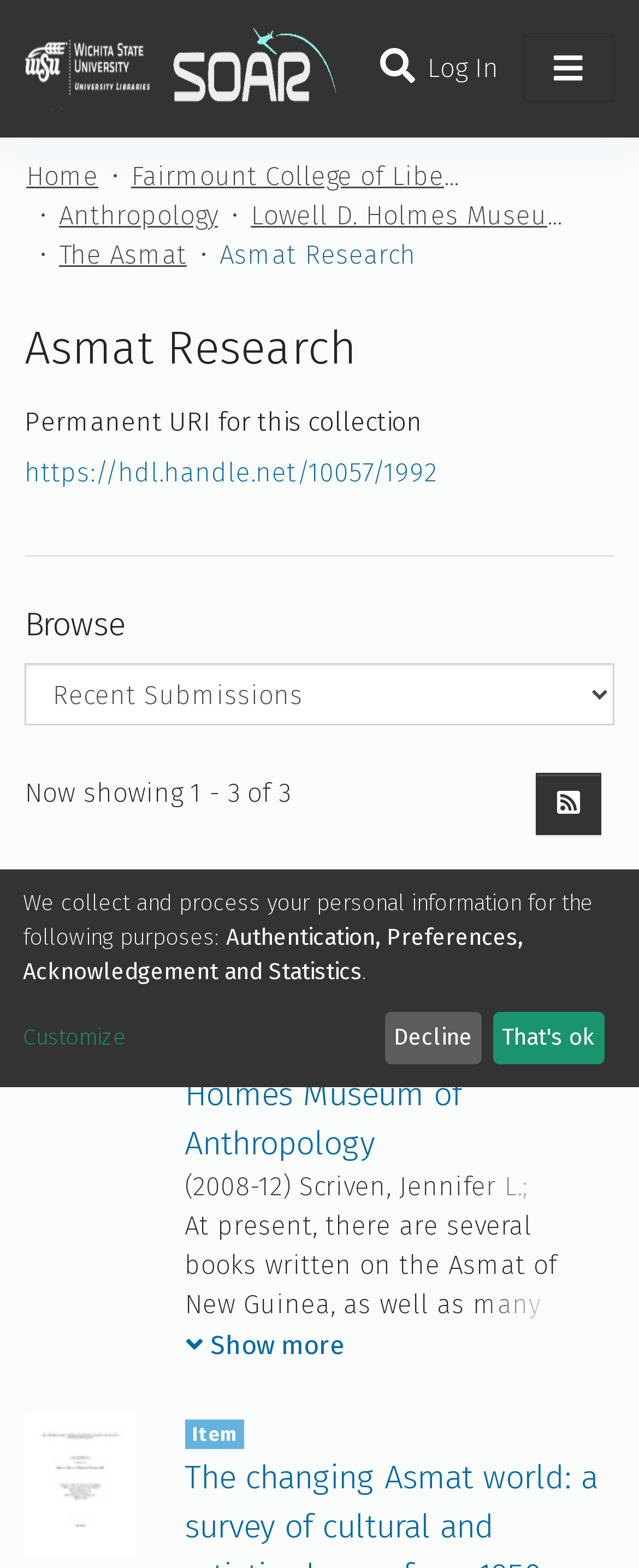Can you specify the bounding box coordinates of the area that needs to be clicked to fulfill the following instruction: "Log in to the system"?

[0.656, 0.033, 0.793, 0.053]